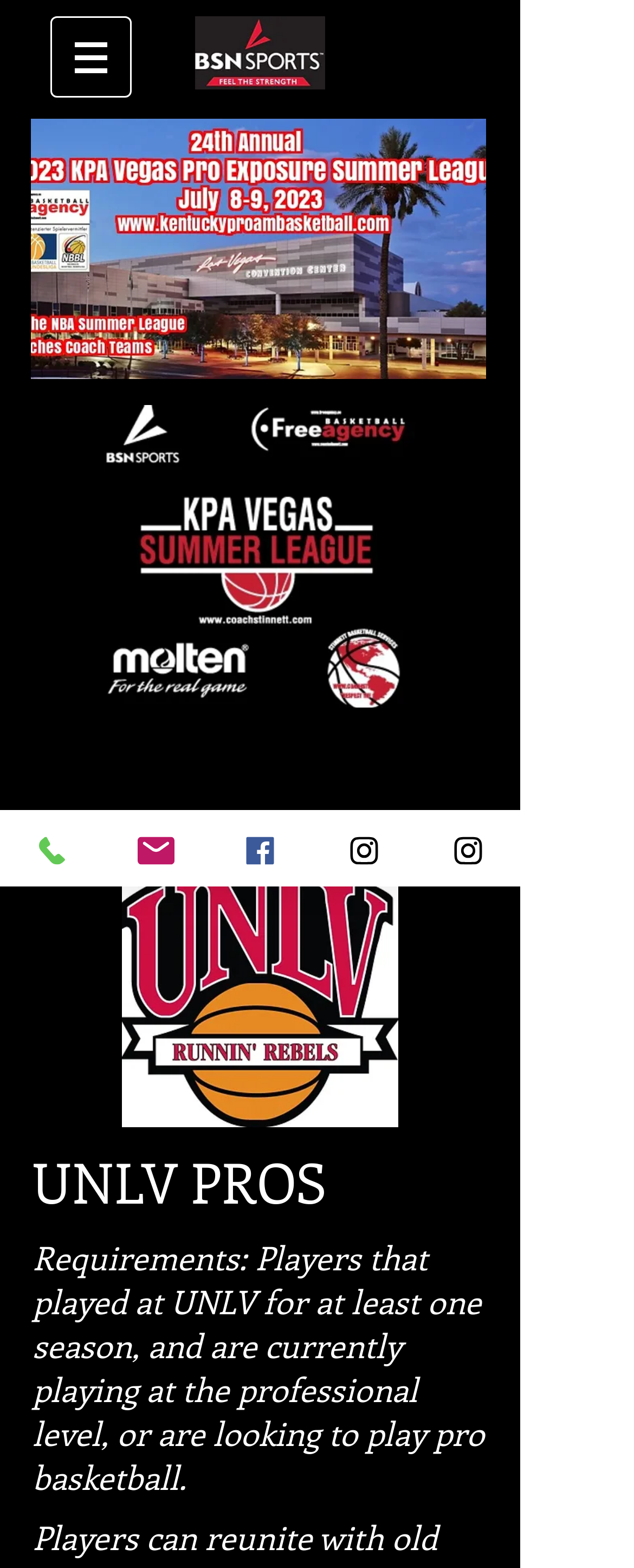Please locate the bounding box coordinates of the element's region that needs to be clicked to follow the instruction: "Click the navigation menu". The bounding box coordinates should be provided as four float numbers between 0 and 1, i.e., [left, top, right, bottom].

[0.079, 0.01, 0.208, 0.062]